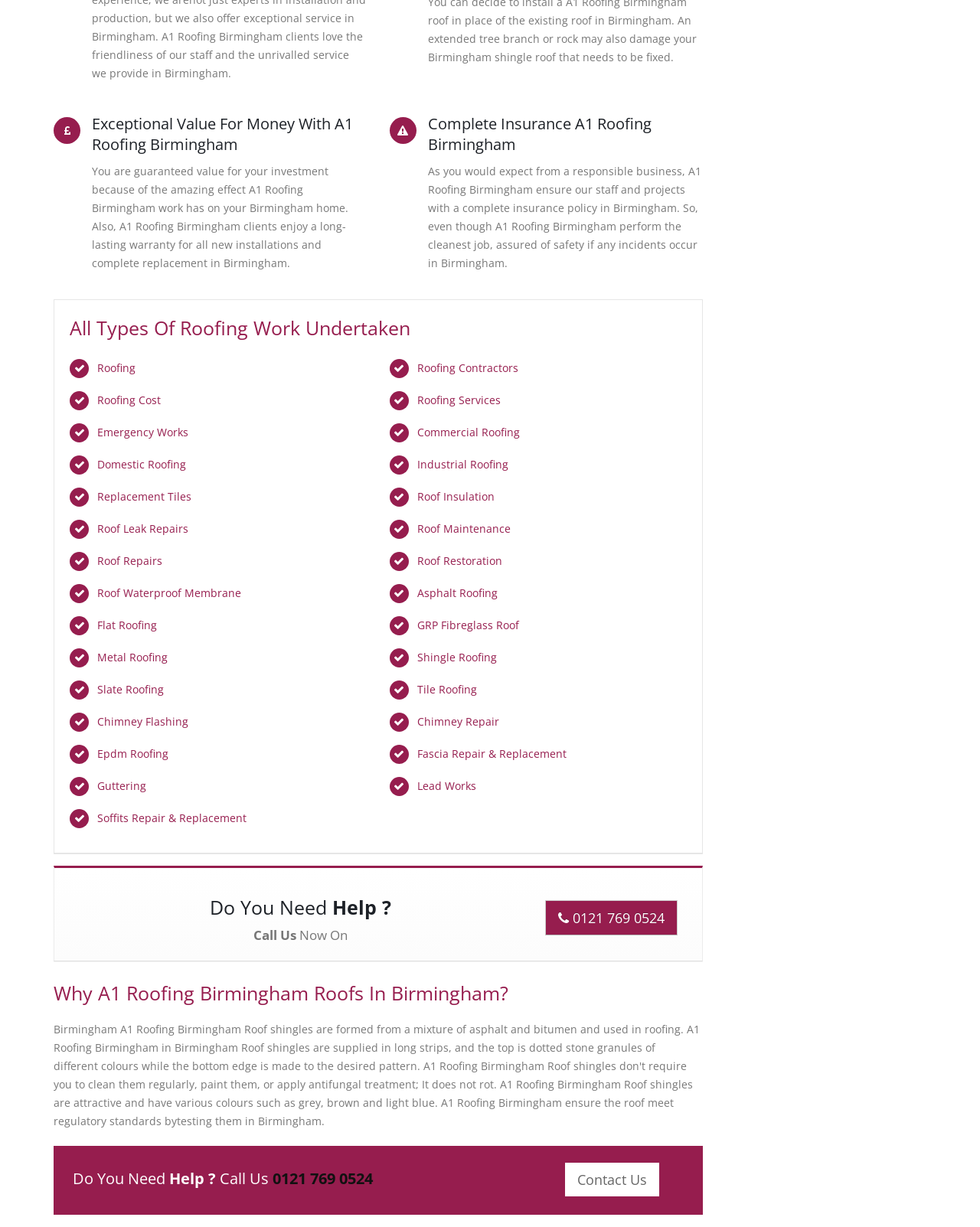Please provide a one-word or phrase answer to the question: 
What is the benefit of choosing A1 Roofing Birmingham?

Exceptional value for money